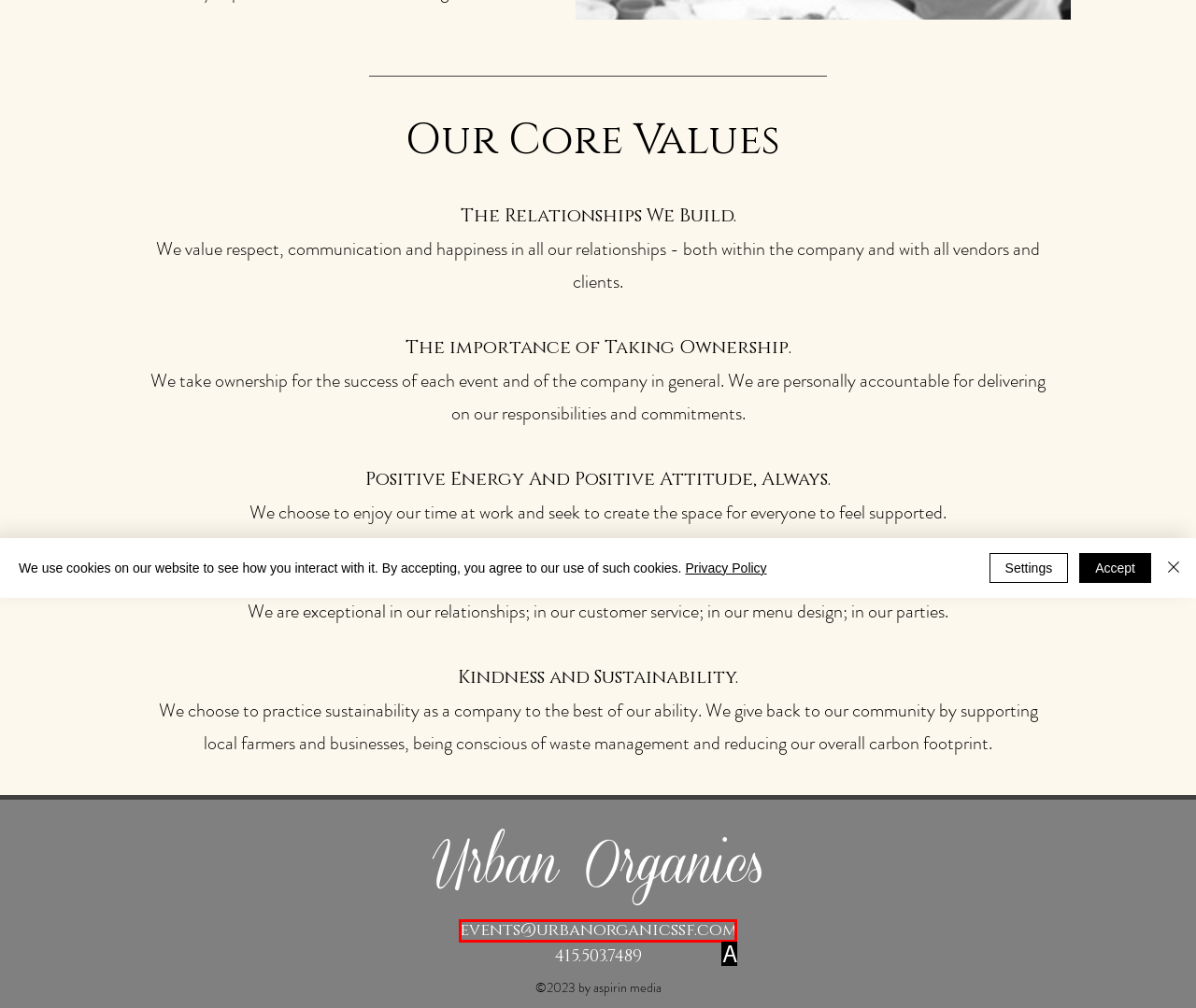Given the description: events@urbanorganicssf.com, identify the HTML element that corresponds to it. Respond with the letter of the correct option.

A